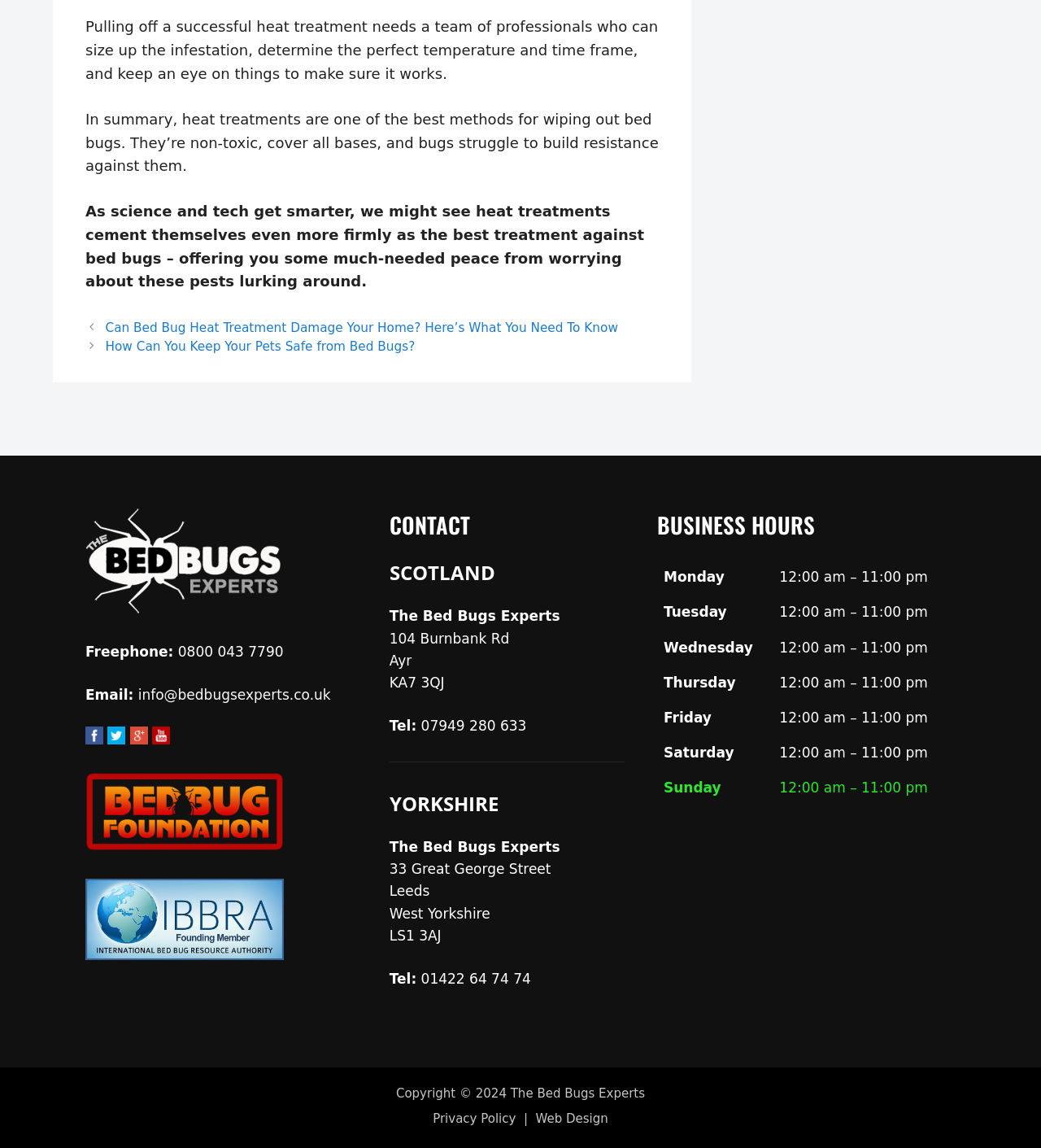Can you find the bounding box coordinates of the area I should click to execute the following instruction: "Click on 'the bed bugs experts glasgow edinburgh scotland facebook'"?

[0.082, 0.633, 0.099, 0.649]